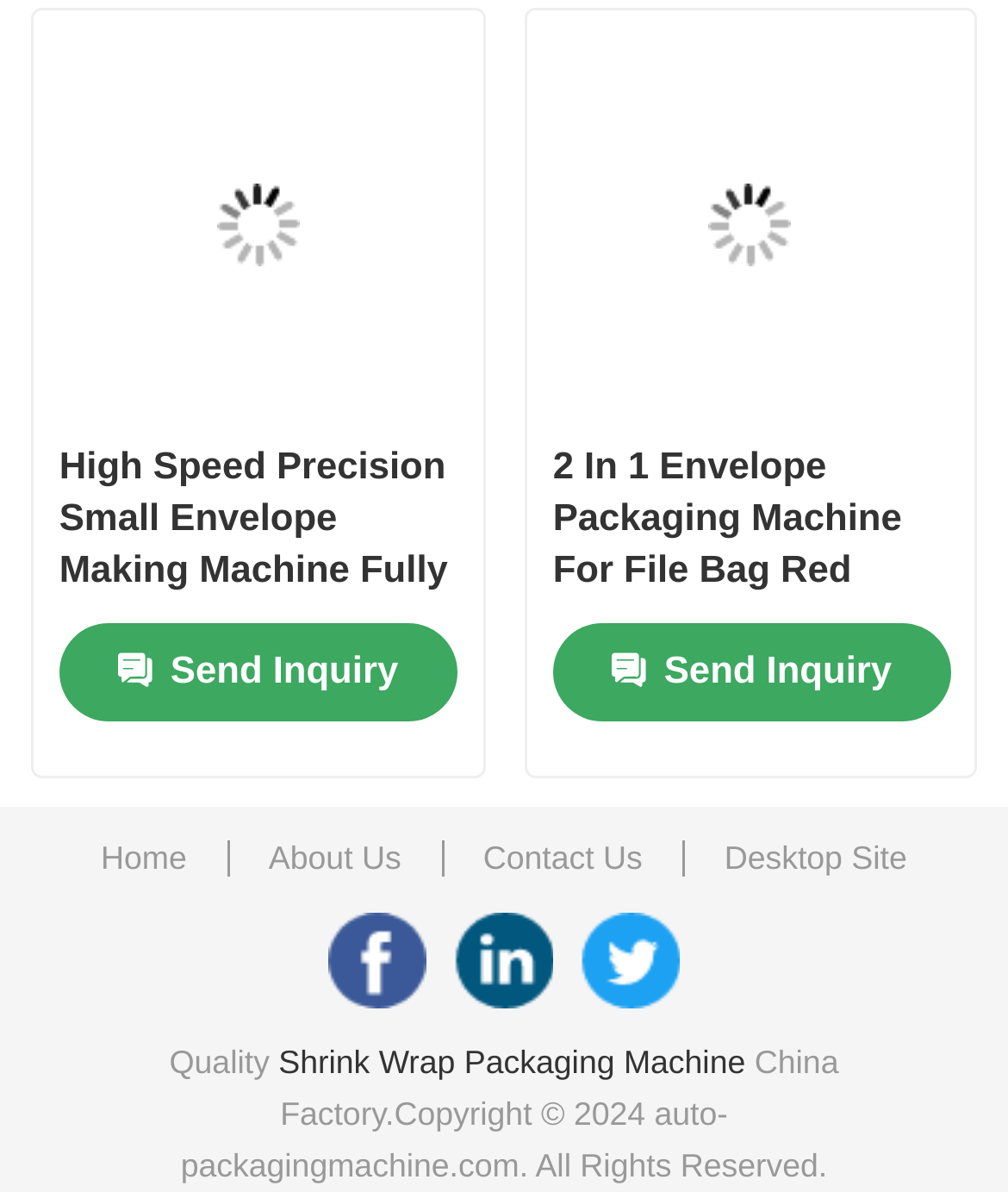Please find the bounding box coordinates of the section that needs to be clicked to achieve this instruction: "Send an inquiry for 2 In 1 Envelope Packaging Machine".

[0.548, 0.523, 0.943, 0.605]